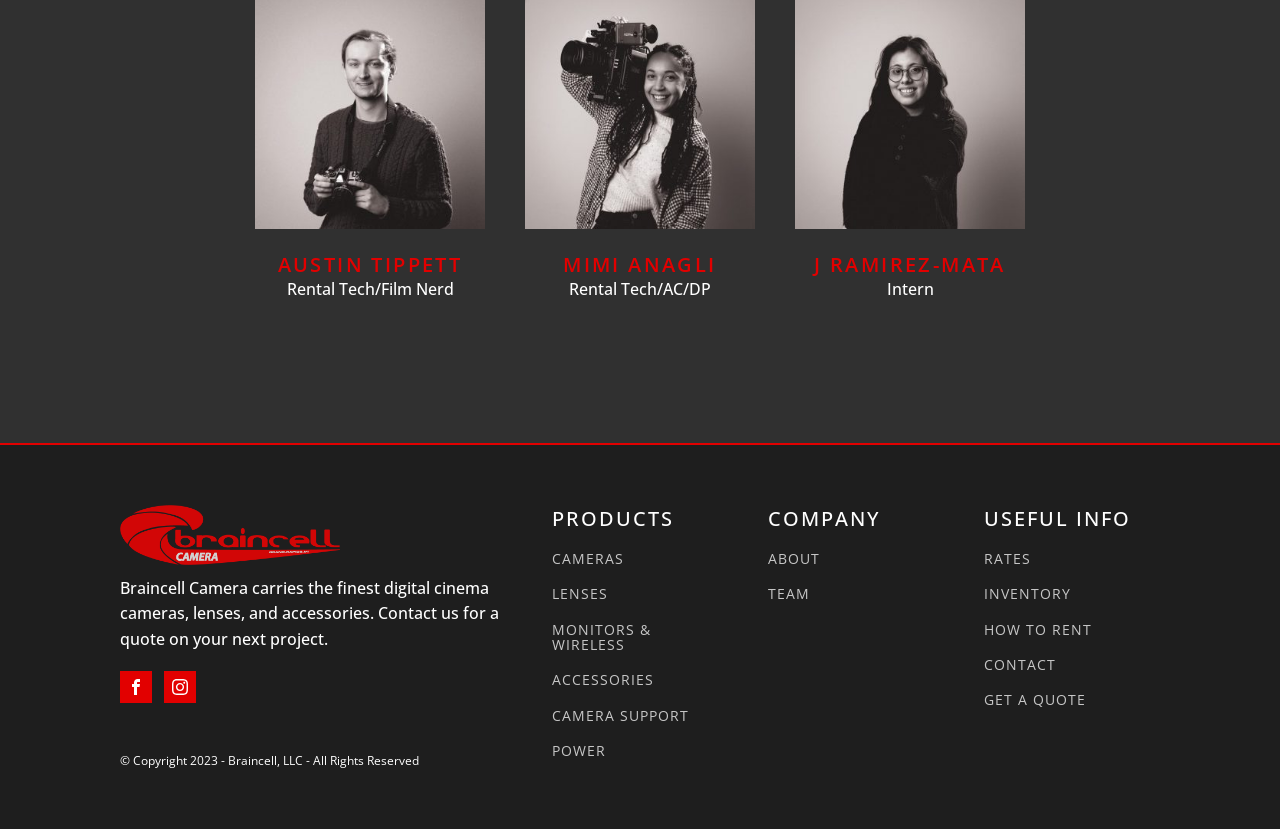Kindly determine the bounding box coordinates for the area that needs to be clicked to execute this instruction: "Explore lenses".

[0.431, 0.707, 0.475, 0.726]